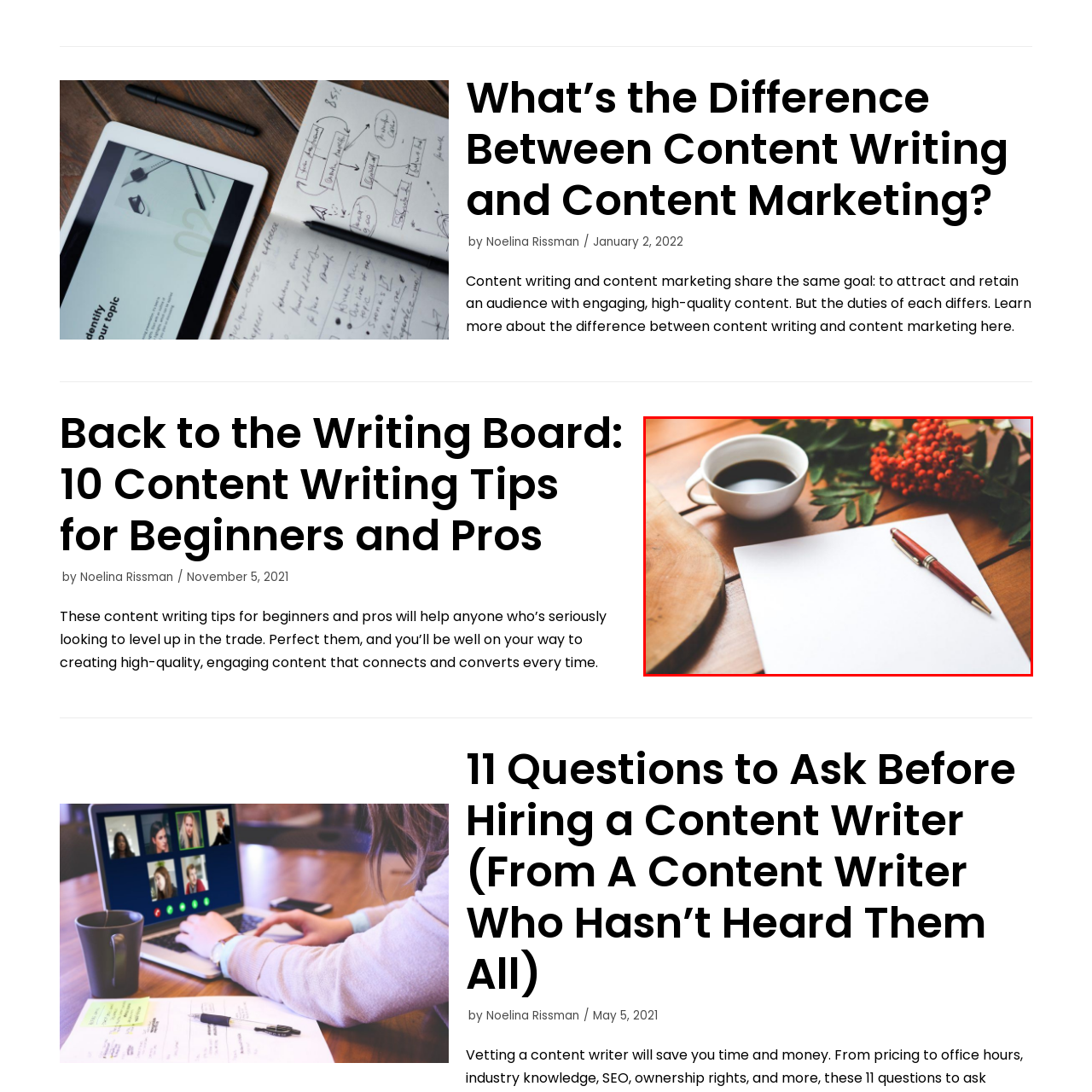Observe the content inside the red rectangle, What is the color of the pen? 
Give your answer in just one word or phrase.

Red